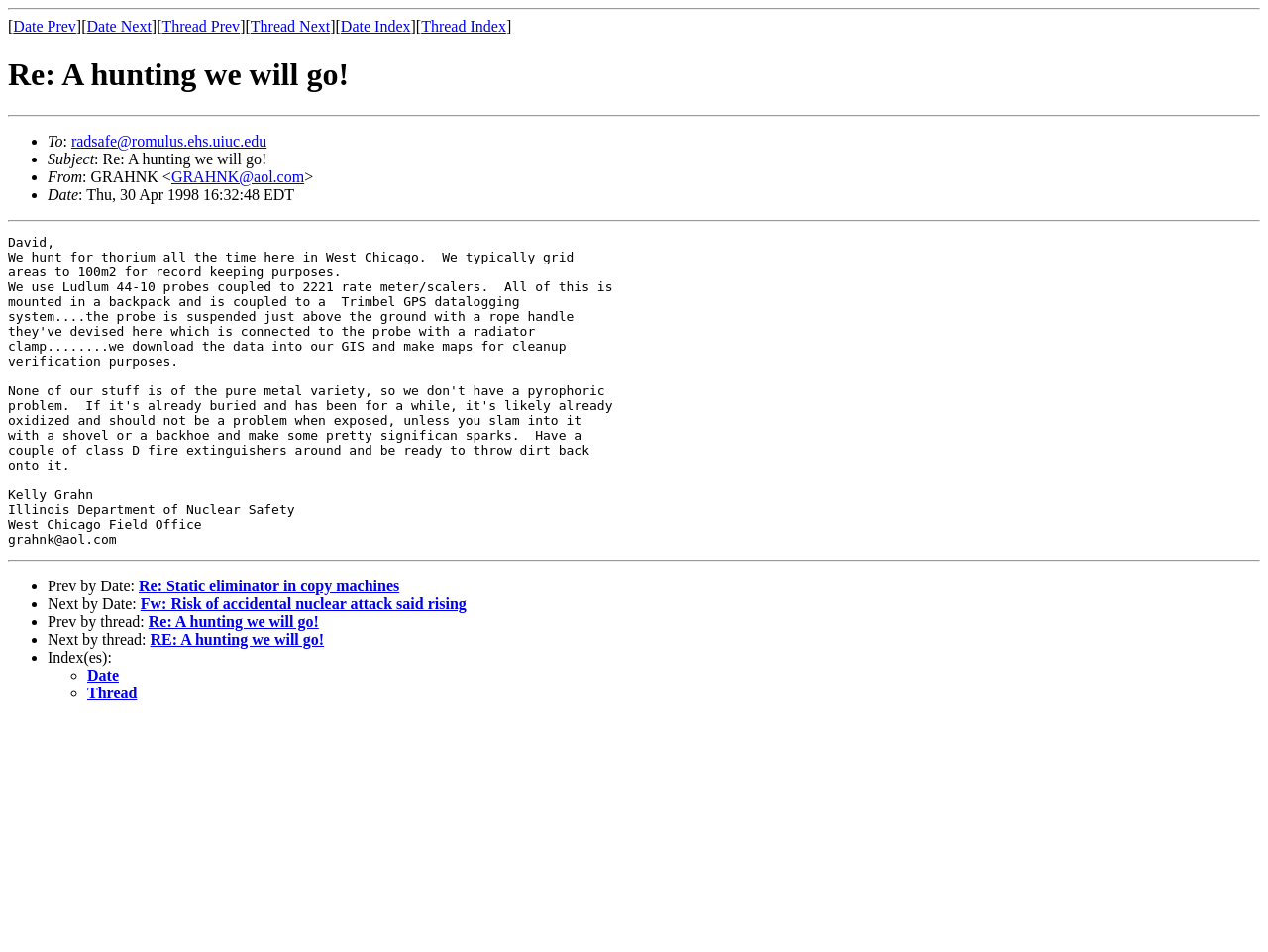What is the subject of the email?
Based on the image, answer the question with a single word or brief phrase.

Re: A hunting we will go!